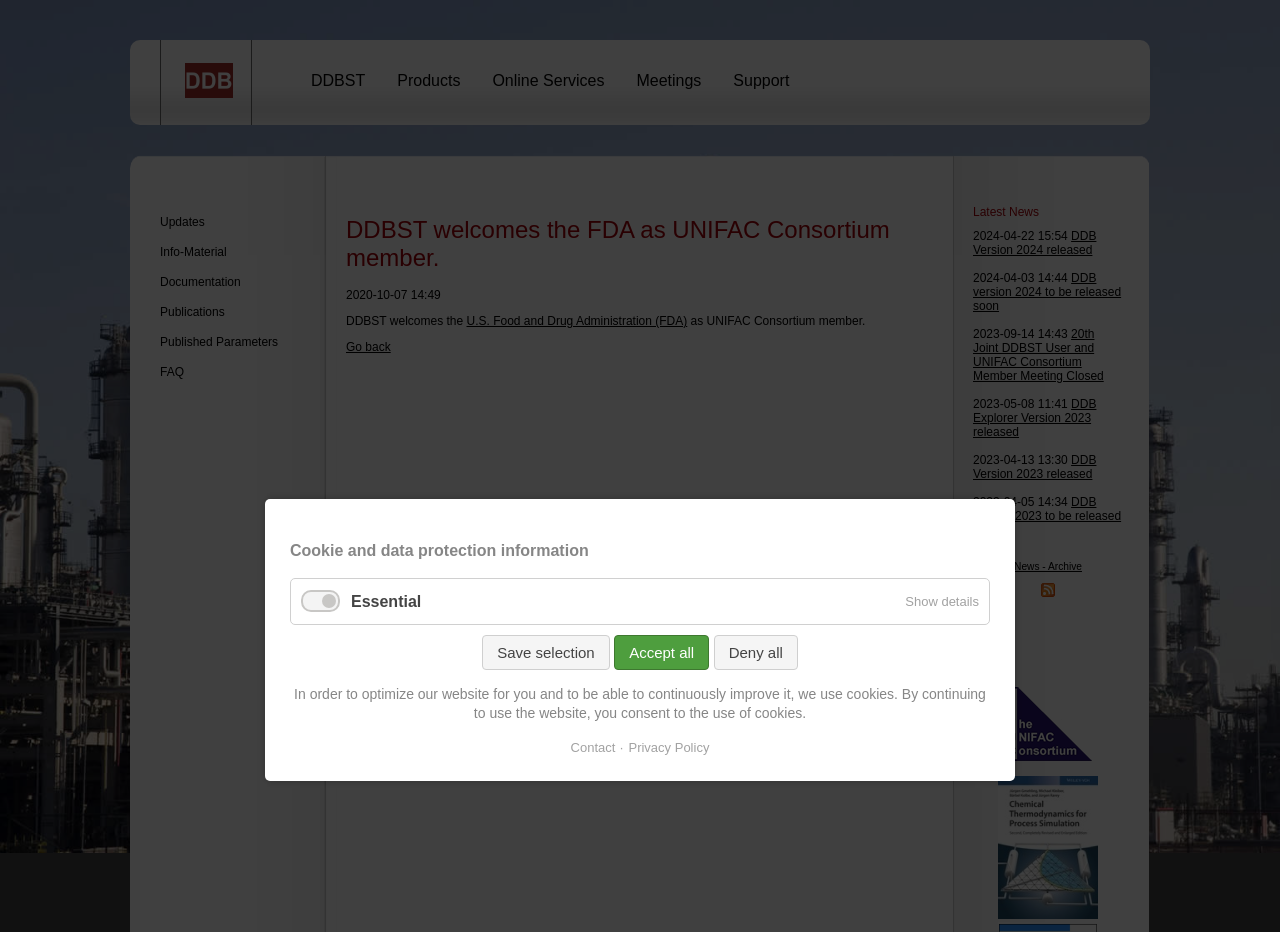What is the name of the organization that welcomes the FDA?
Give a comprehensive and detailed explanation for the question.

The question is asking about the organization that welcomes the FDA as a UNIFAC Consortium member. From the webpage, we can see the heading 'DDBST welcomes the FDA as UNIFAC Consortium member.' which indicates that DDBST is the organization that welcomes the FDA.